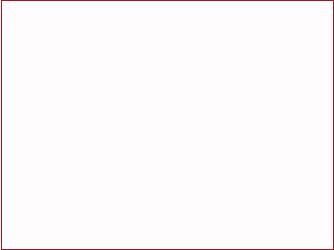What is the purpose of the image?
Please answer the question with a detailed response using the information from the screenshot.

The image serves as a visual representation of the concepts discussed in the article, aiming to enhance the reader's understanding of the astrological narrative being presented, and to provide a captivating visual that embodies the themes of courage and astrological influence.